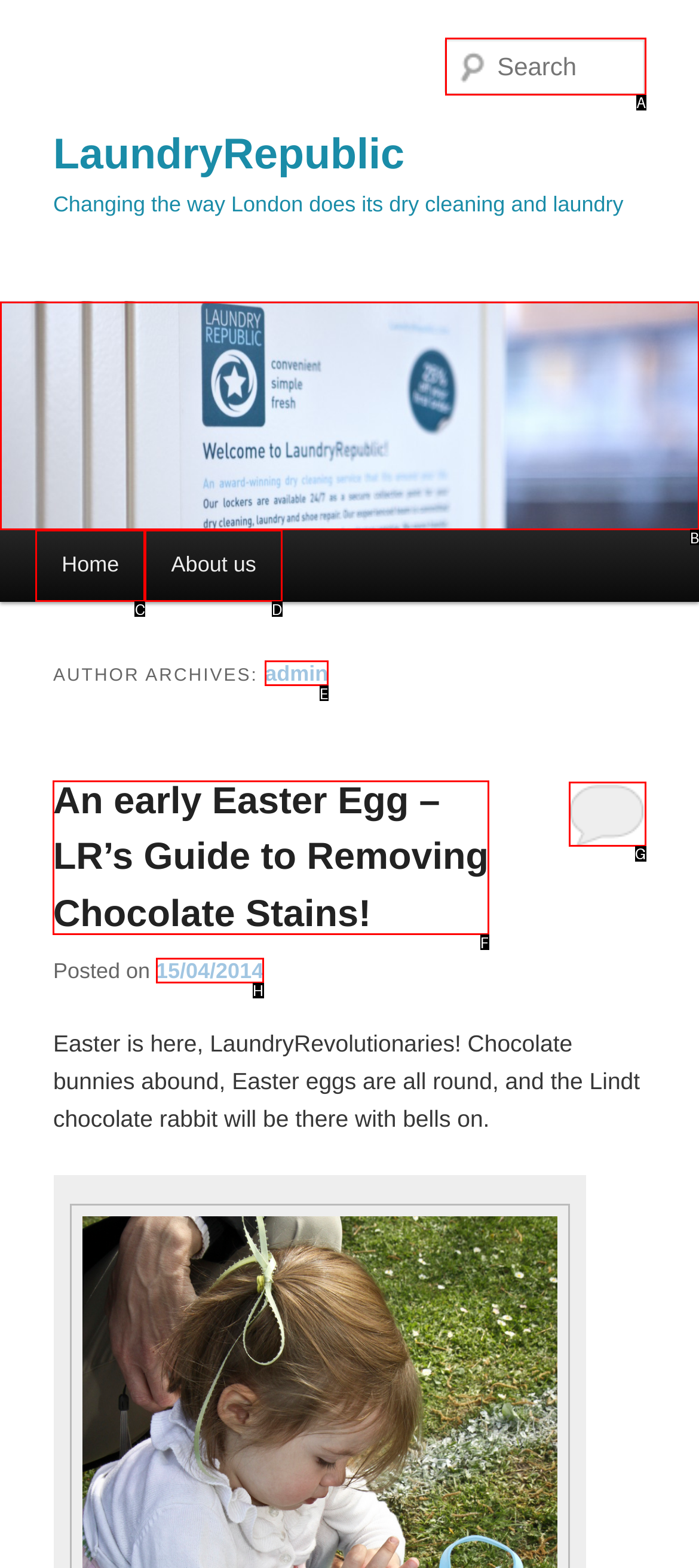Given the description: parent_node: LaundryRepublic, choose the HTML element that matches it. Indicate your answer with the letter of the option.

B